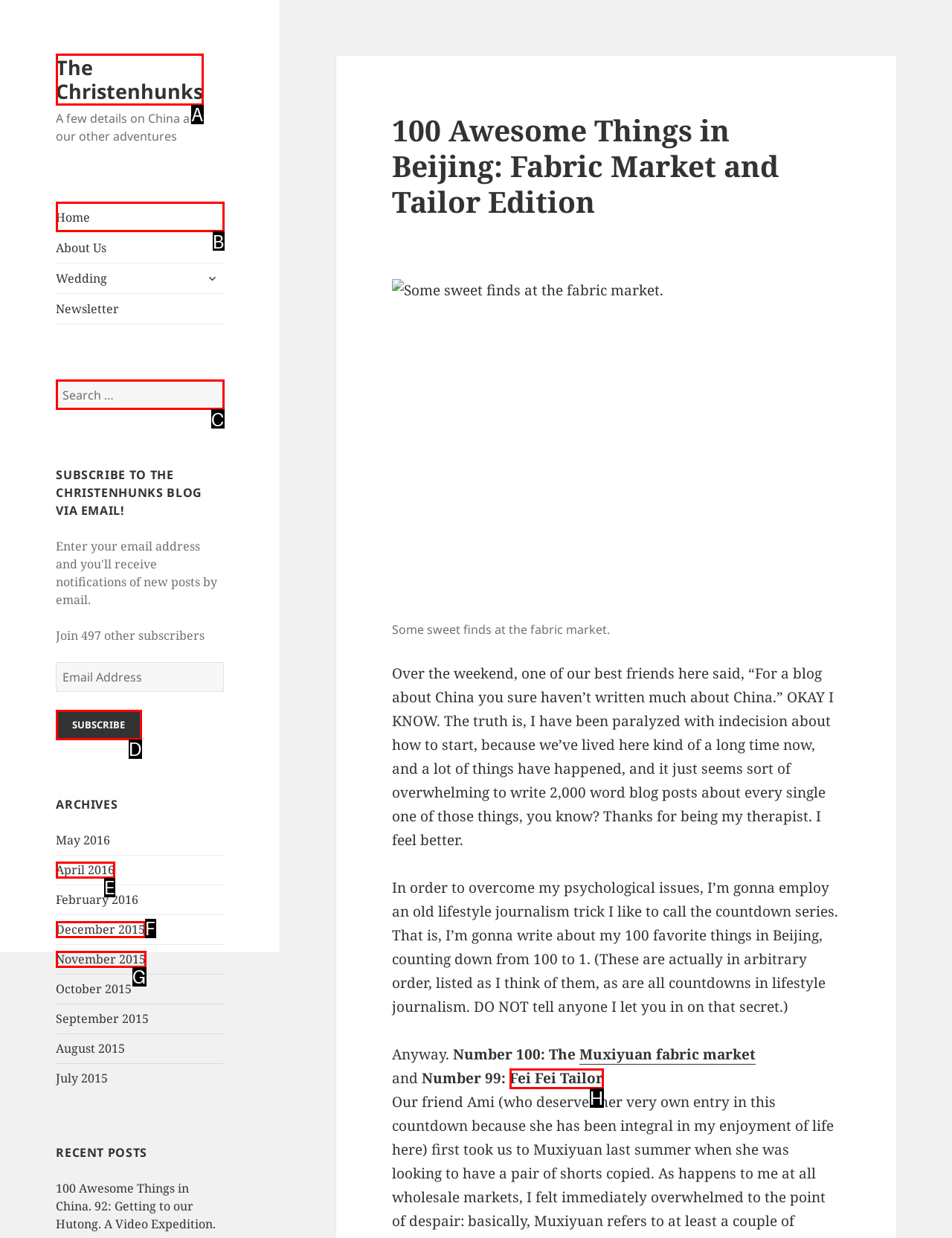Given the description: December 2015, pick the option that matches best and answer with the corresponding letter directly.

F